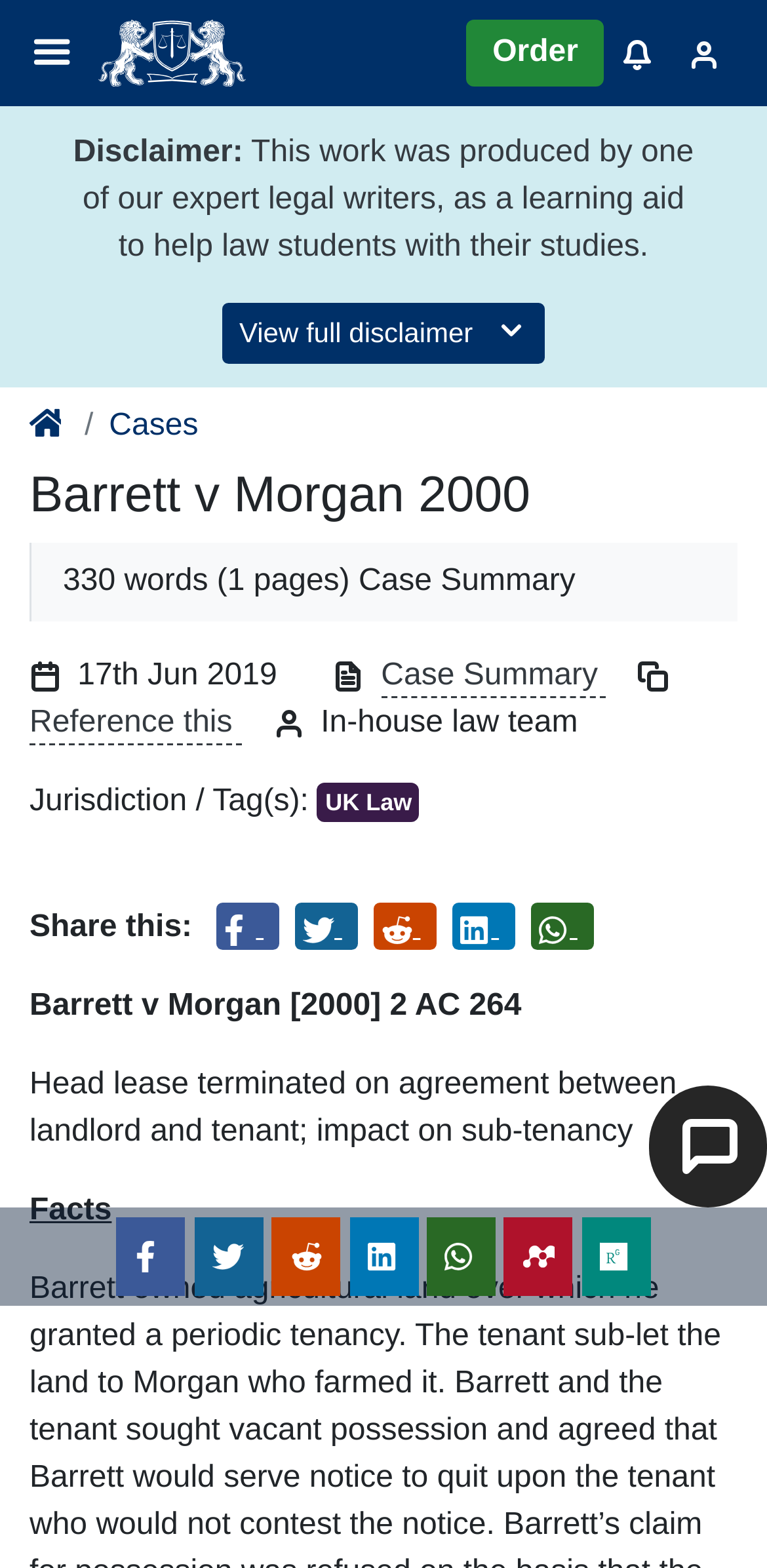Can you find the bounding box coordinates of the area I should click to execute the following instruction: "View case summary"?

[0.497, 0.42, 0.791, 0.446]